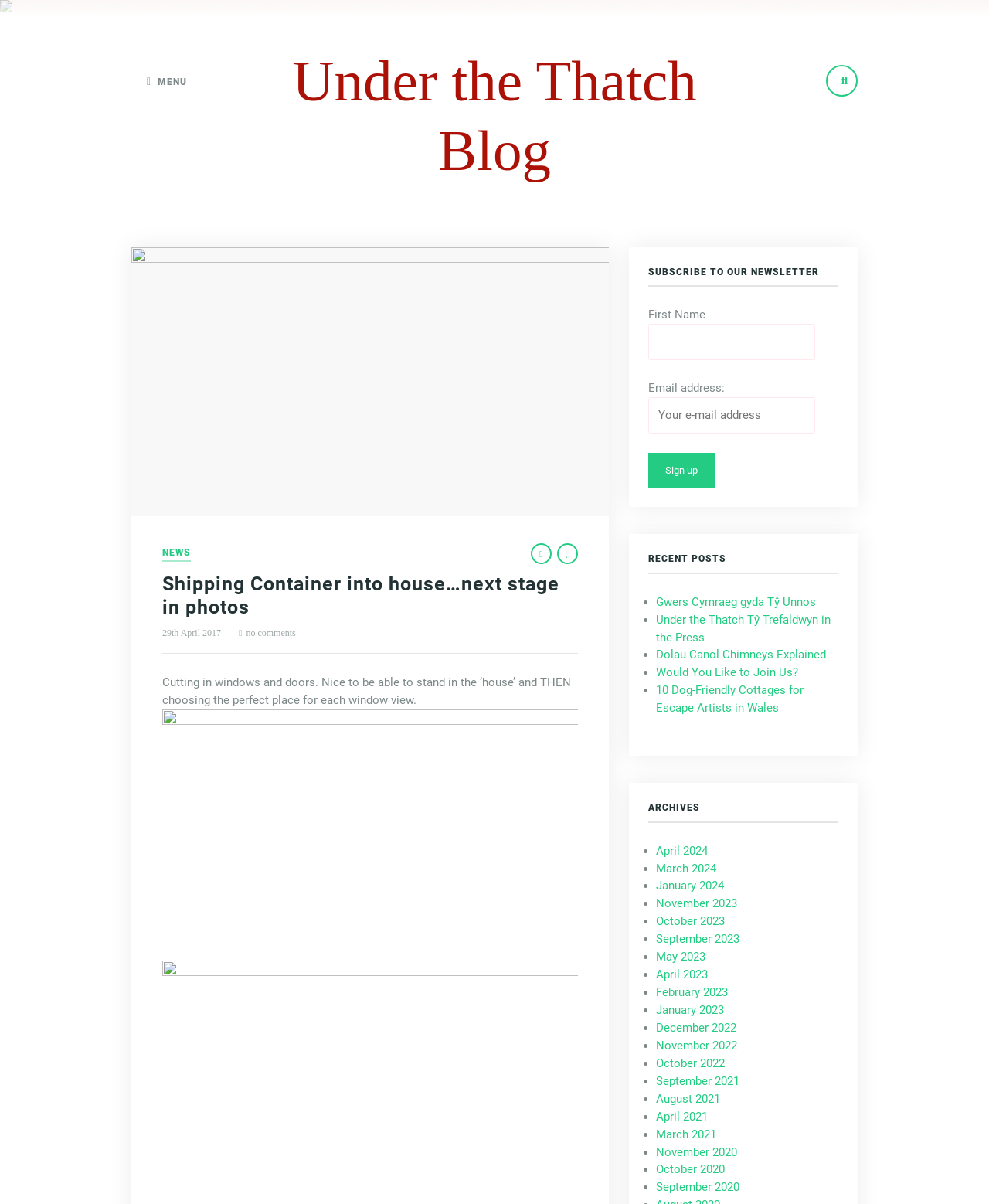Examine the image carefully and respond to the question with a detailed answer: 
What is the date of the blog post?

The date of the blog post is 29th April 2017, as indicated by the text '29th April 2017' which is likely the publication date of the post.